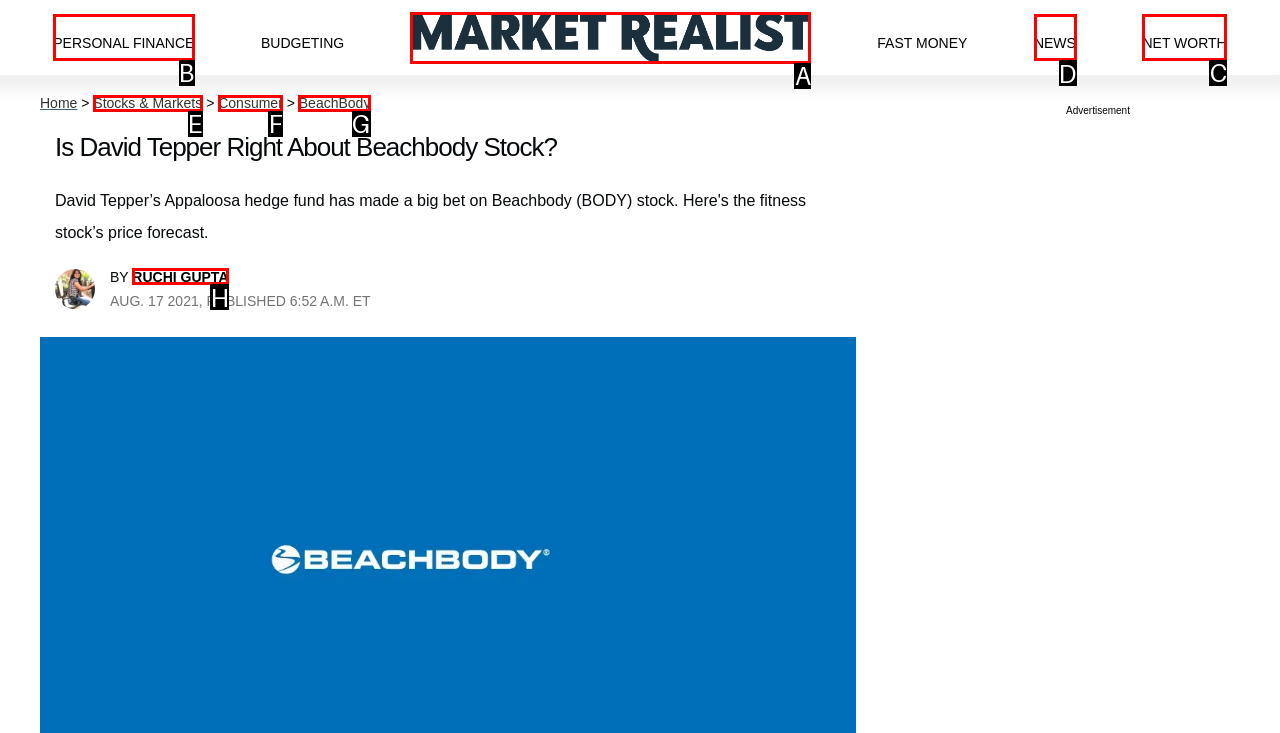Choose the letter of the element that should be clicked to complete the task: Check NEWS section
Answer with the letter from the possible choices.

D